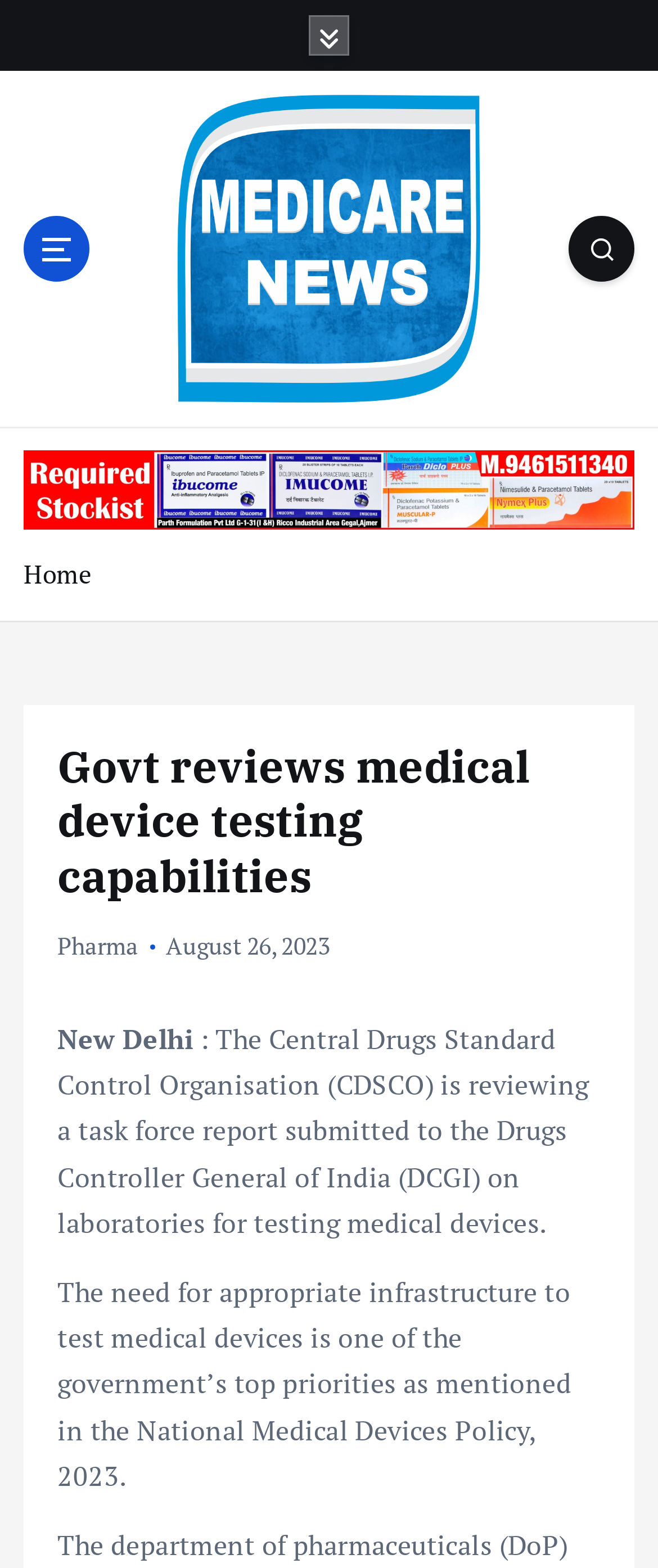Based on the image, please respond to the question with as much detail as possible:
What is the government reviewing?

The government is reviewing a task force report submitted to the Drugs Controller General of India (DCGI) on laboratories for testing medical devices, as mentioned in the article.